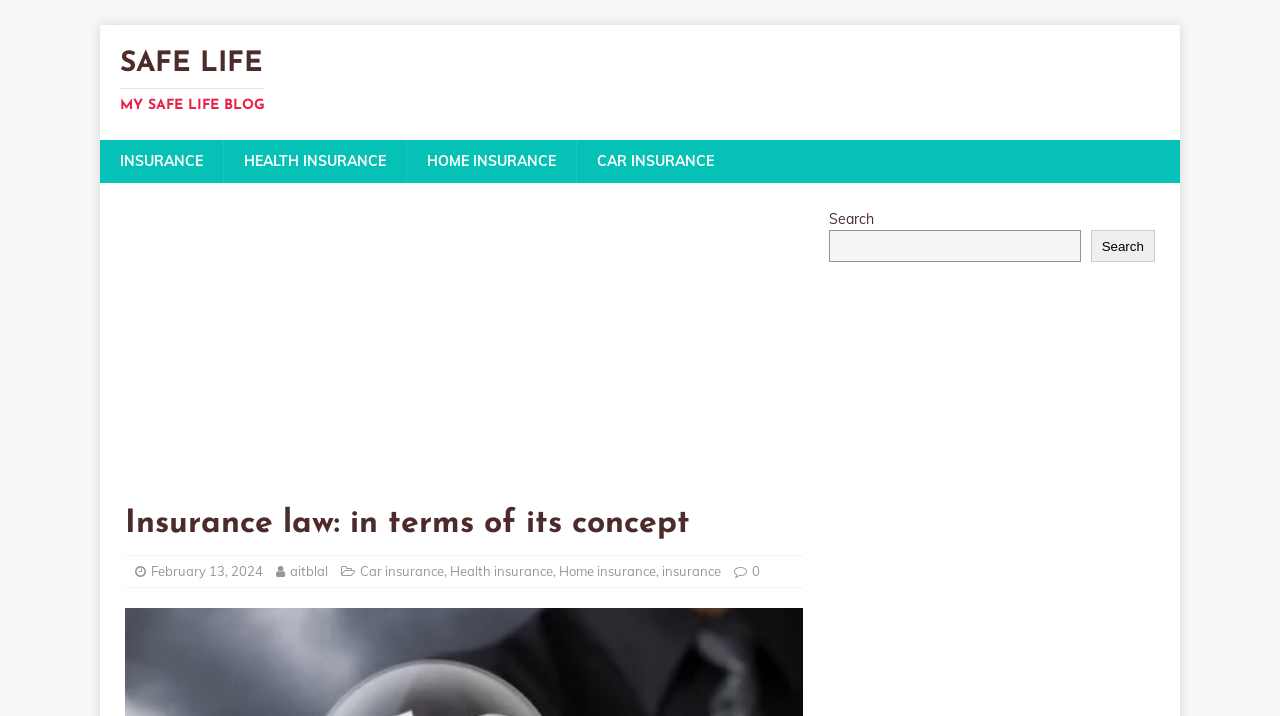What is the purpose of the search box?
Provide a short answer using one word or a brief phrase based on the image.

To search